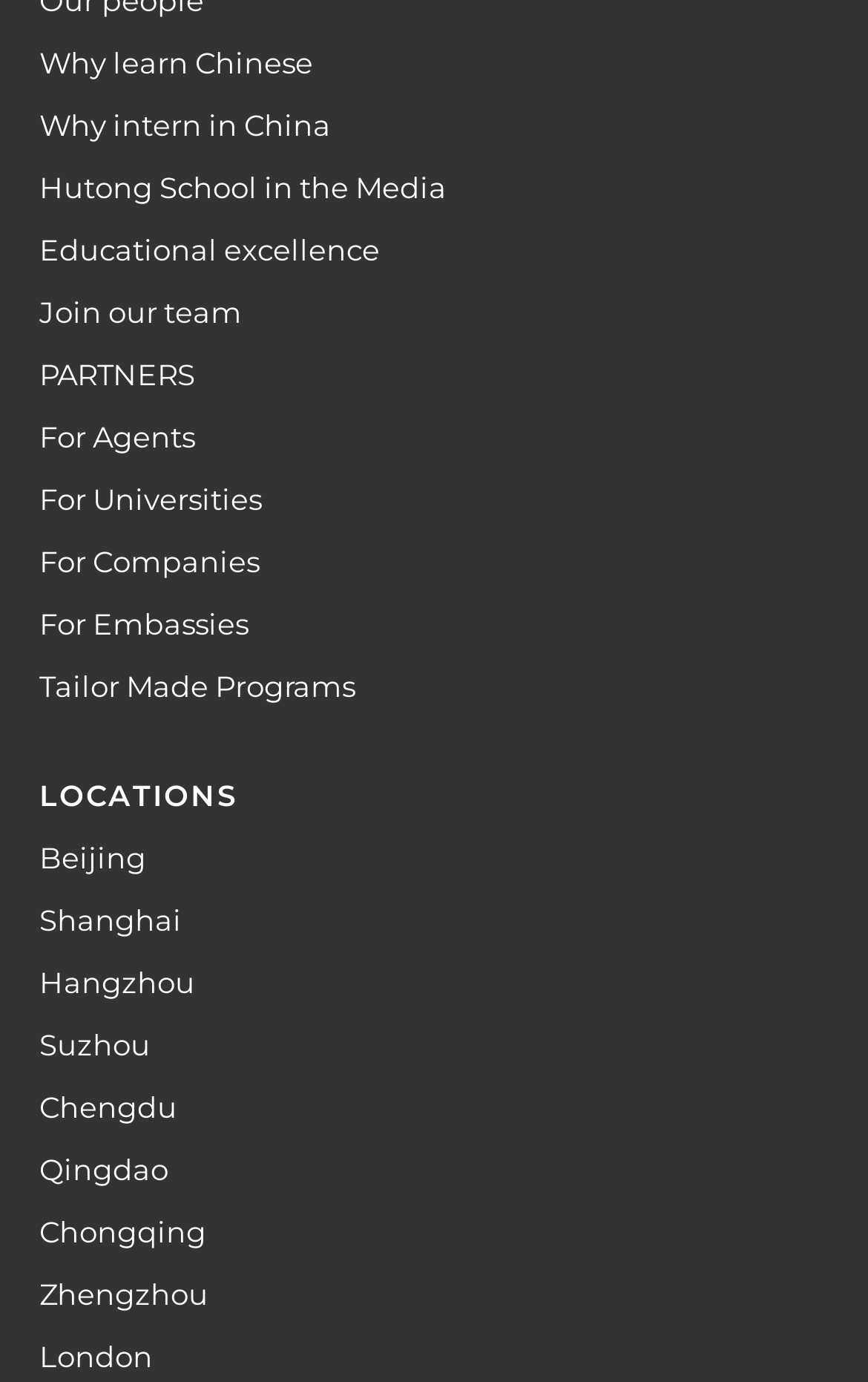Using the information in the image, could you please answer the following question in detail:
What is the last link in the top menu?

I examined the top menu and found a list of links. The last link in this list is 'For Embassies', which is the answer to the question.